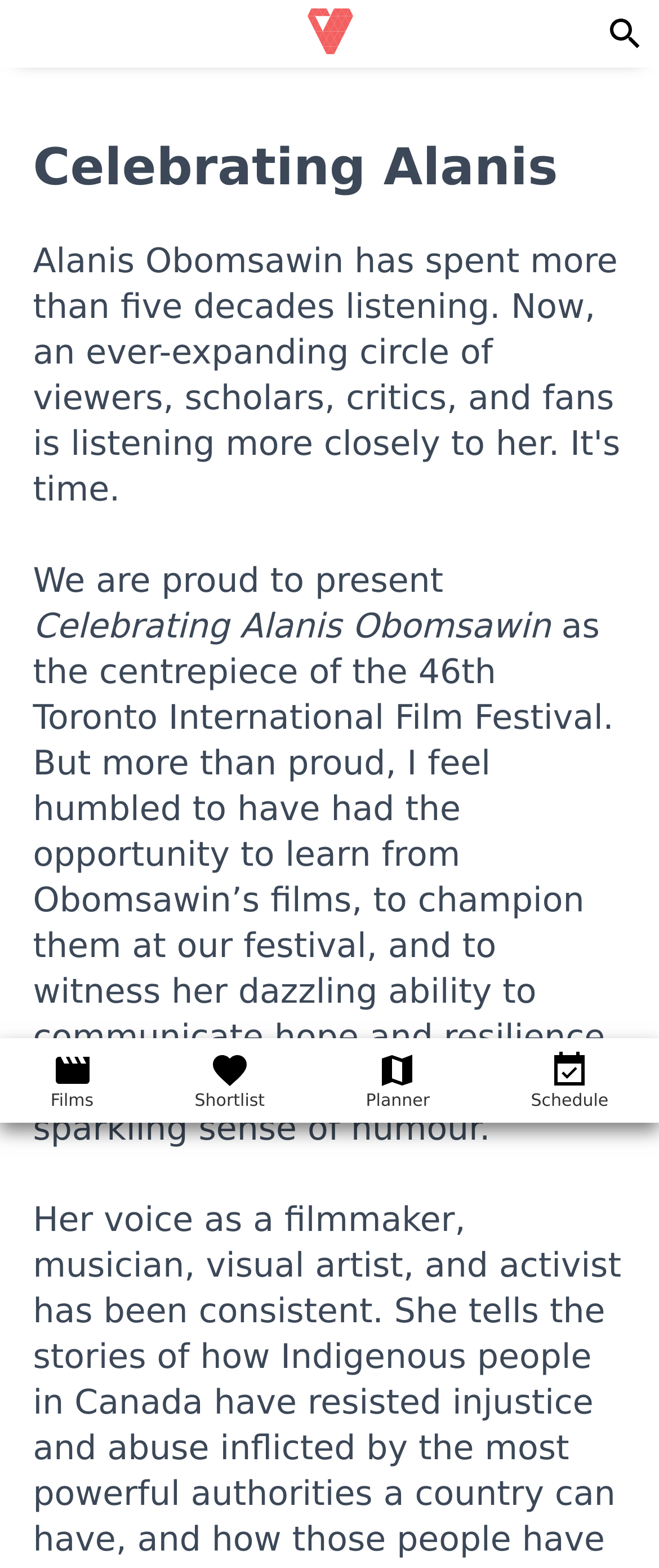Extract the heading text from the webpage.

Celebrating Alanis – Lighting the Fire: Programme 1